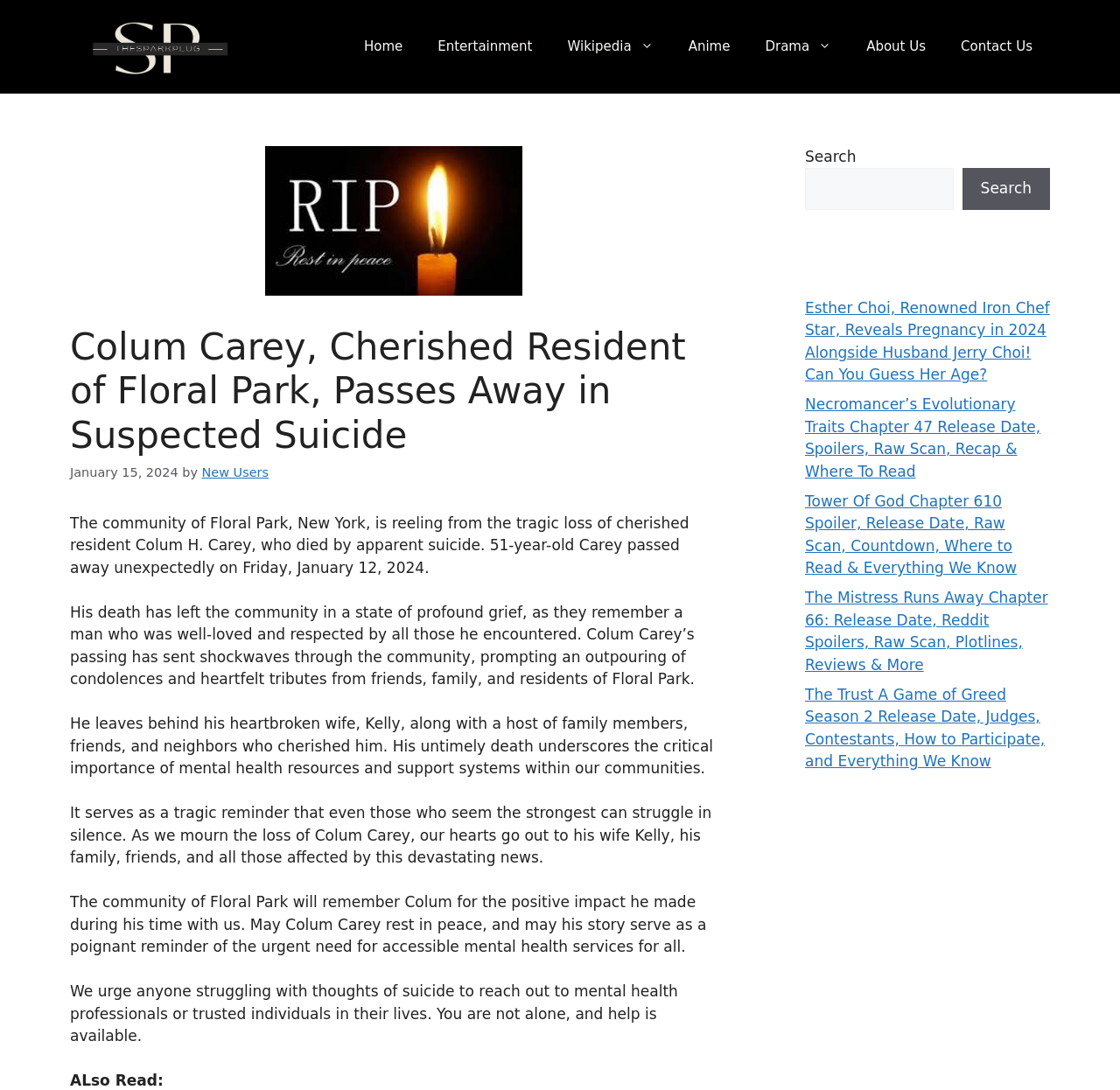Analyze the image and deliver a detailed answer to the question: How old was Colum Carey when he passed away?

The age of Colum Carey can be found in the paragraph that describes his passing, which states '51-year-old Carey passed away unexpectedly on Friday, January 12, 2024'.